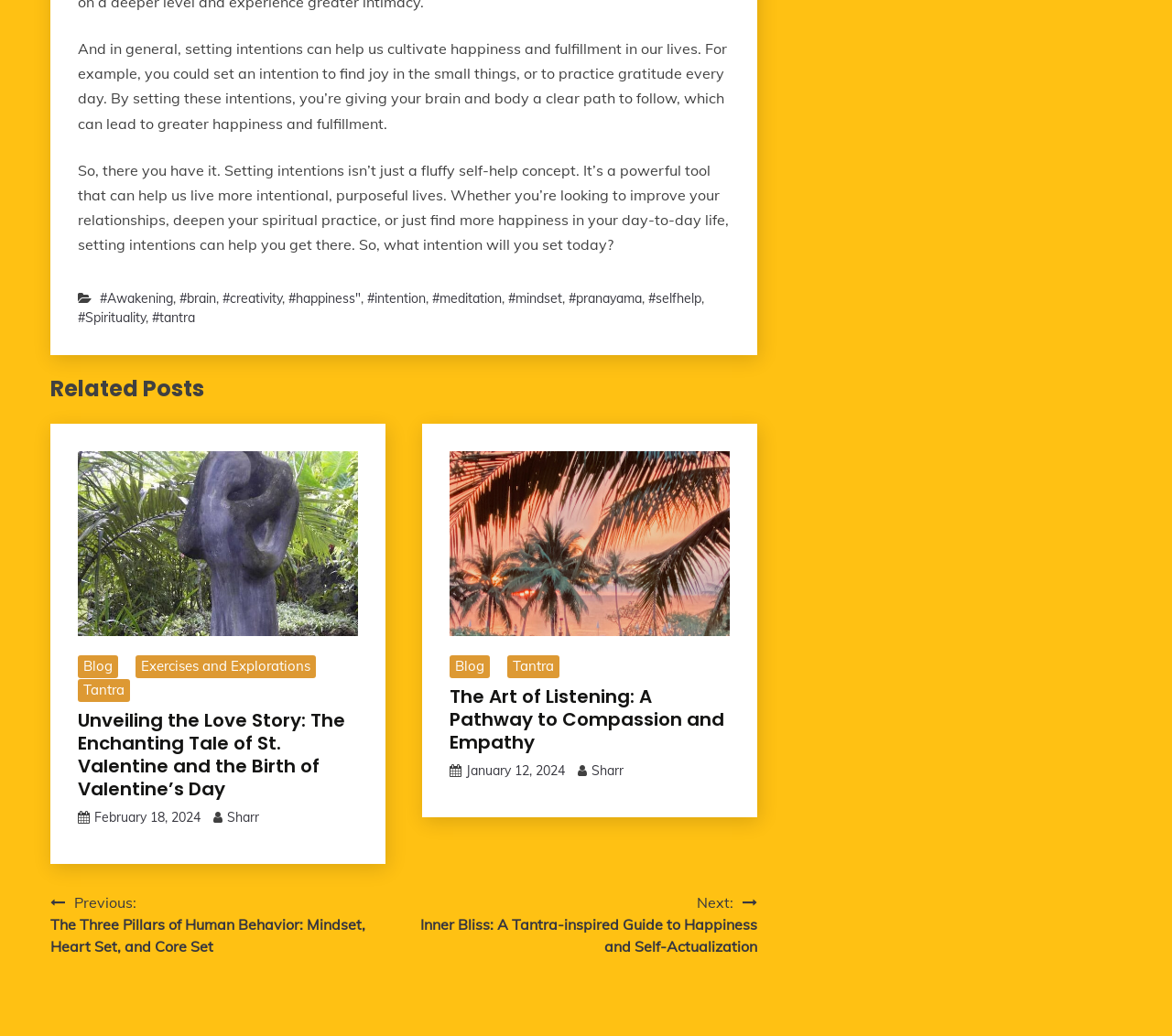Please identify the bounding box coordinates of the element I should click to complete this instruction: 'View related stories'. The coordinates should be given as four float numbers between 0 and 1, like this: [left, top, right, bottom].

None